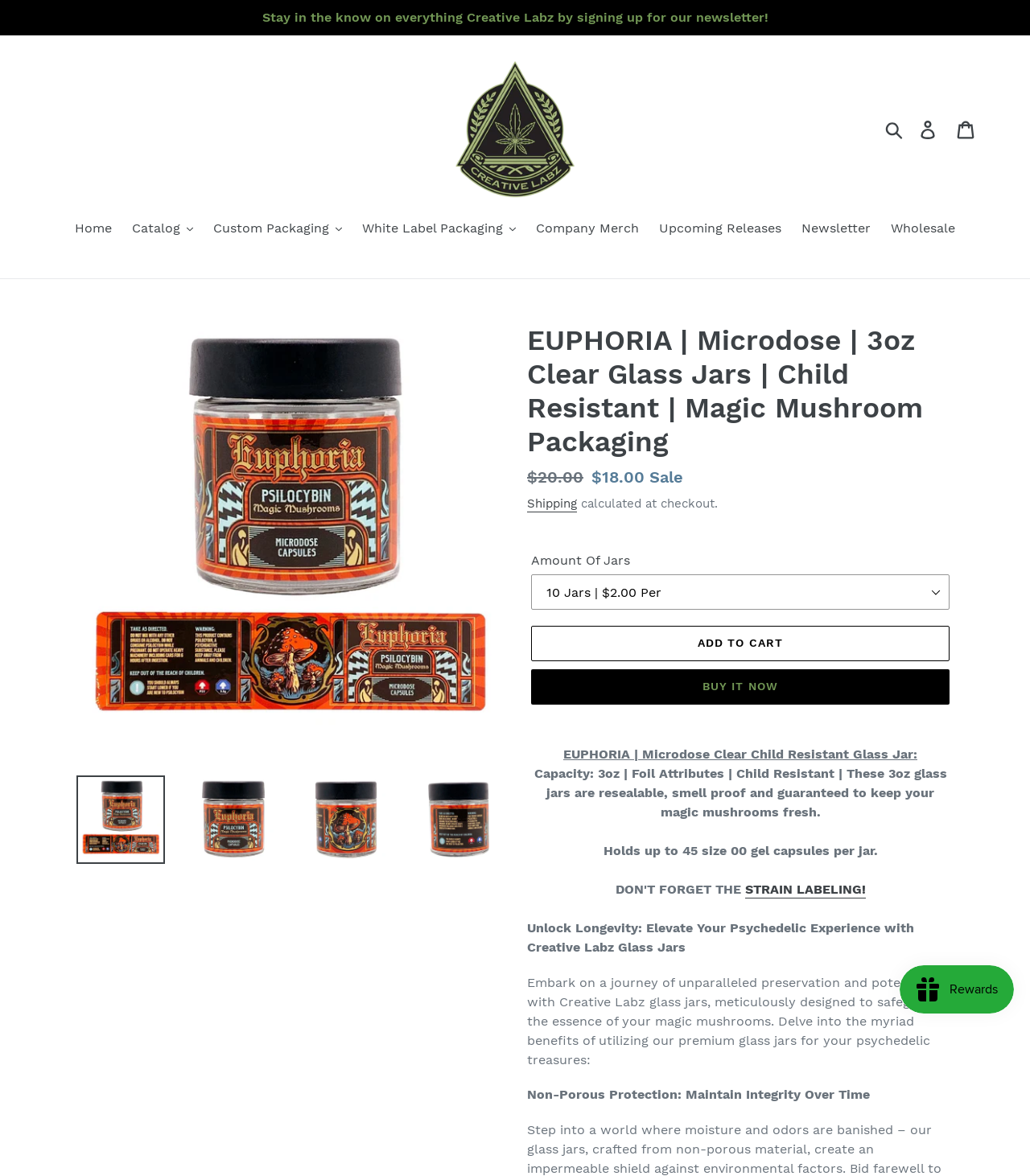Find the bounding box coordinates of the area to click in order to follow the instruction: "View catalog".

[0.12, 0.186, 0.195, 0.205]